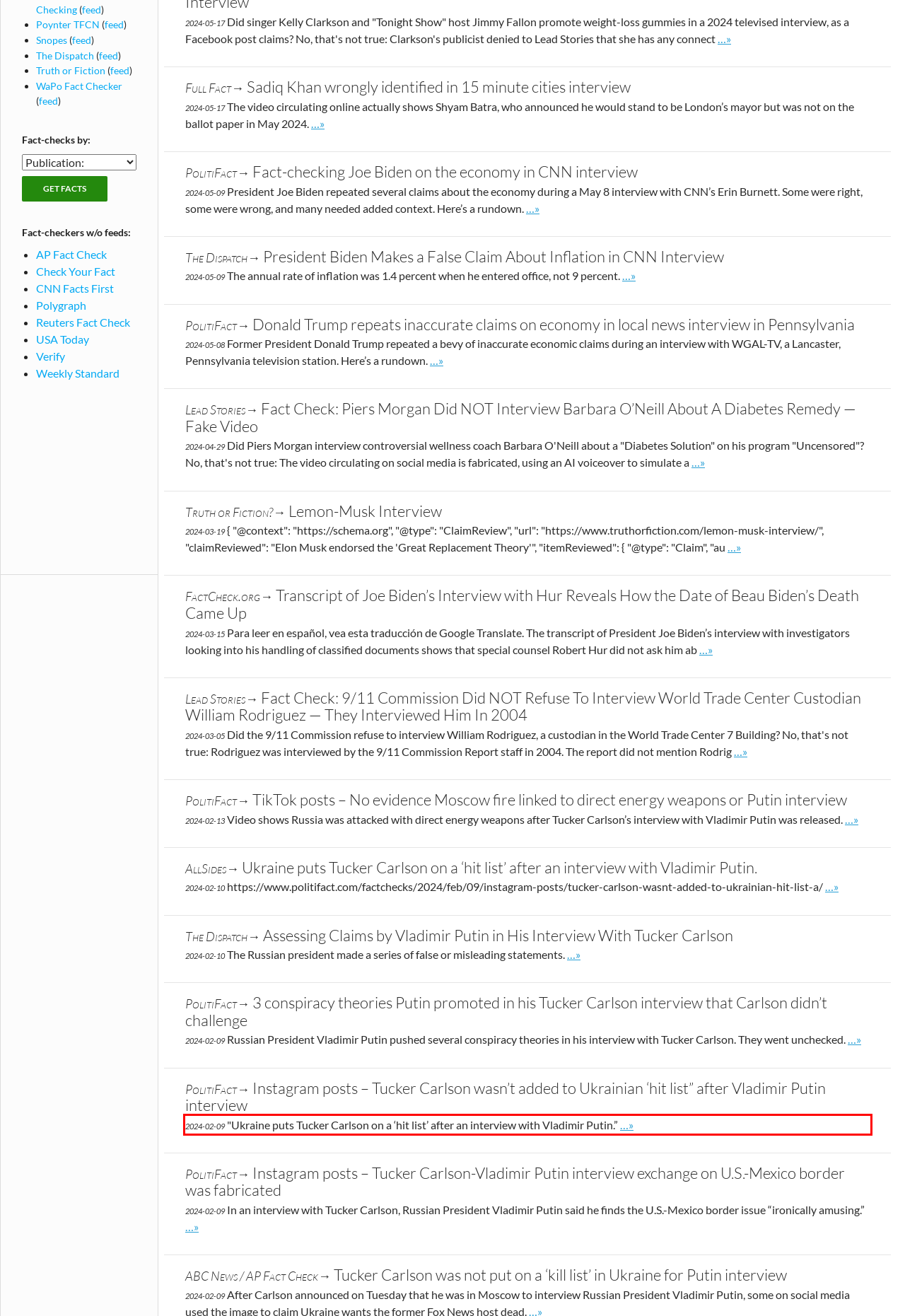Please perform OCR on the text within the red rectangle in the webpage screenshot and return the text content.

2024-02-09 "Ukraine puts Tucker Carlson on a ‘hit list’ after an interview with Vladimir Putin.” Go to site post …»